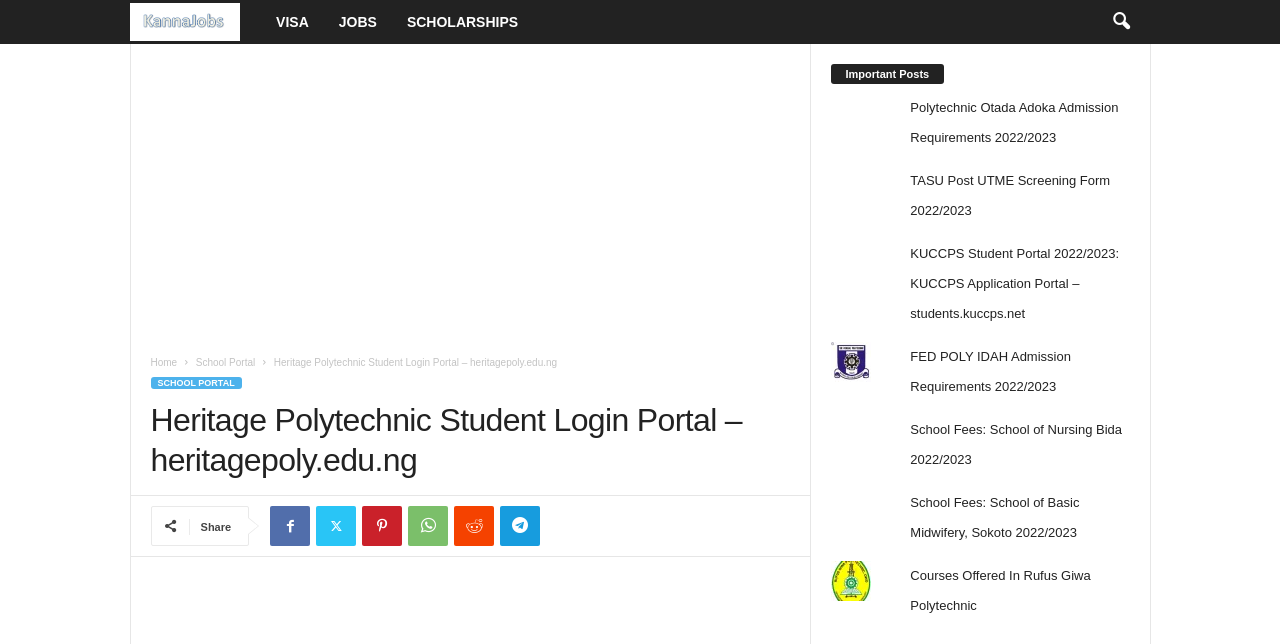Please reply to the following question with a single word or a short phrase:
What is the last post displayed in the 'Important Posts' section?

Courses Offered In Rufus Giwa Polytechnic